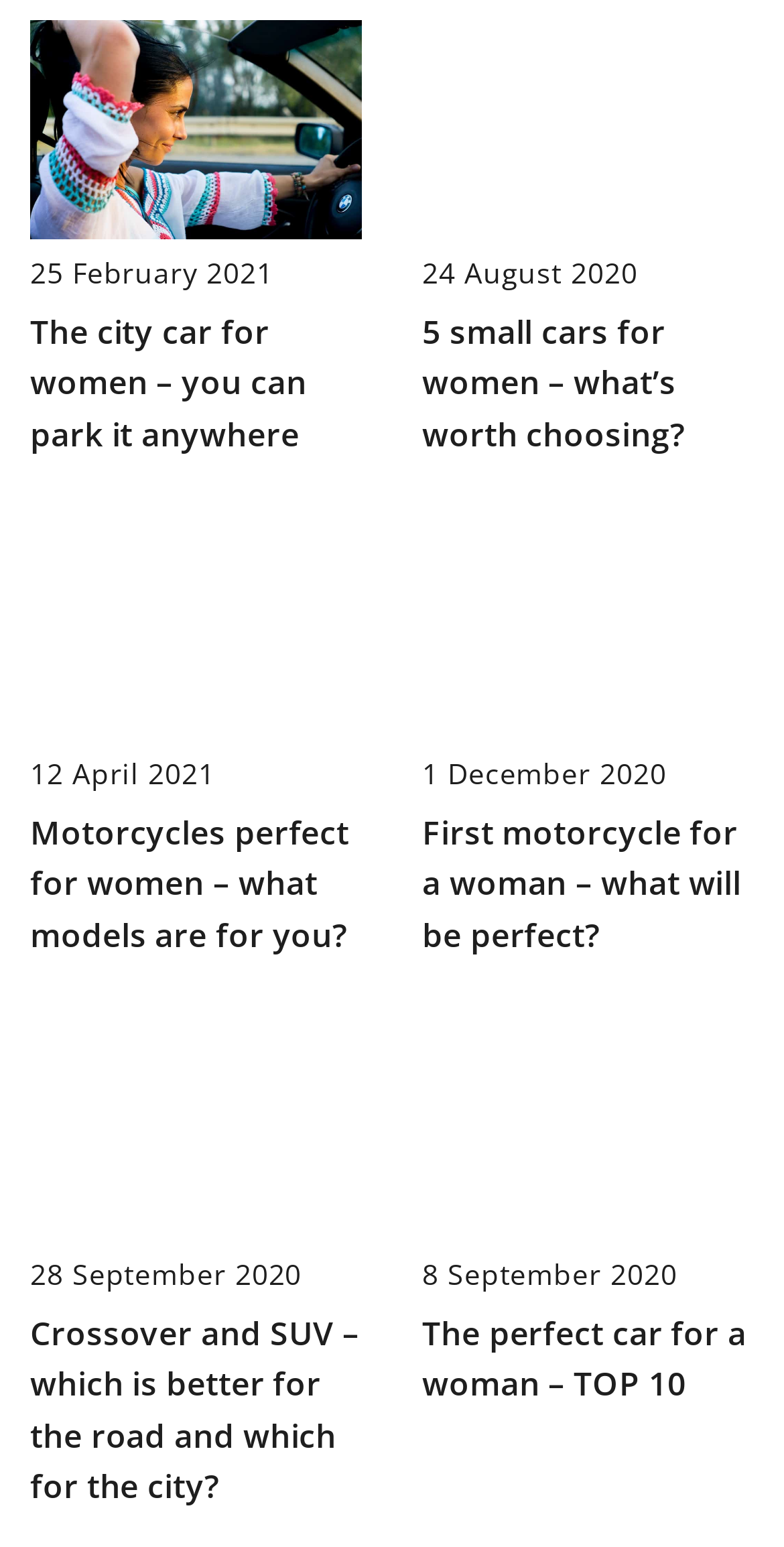Are the articles listed in chronological order?
Answer the question in a detailed and comprehensive manner.

By examining the timestamps associated with each article, I can see that the dates are not in chronological order. For example, the article 'The city car for women – you can park it anywhere' has a date of '25 February 2021', while the article 'Motorcycles perfect for women – what models are for you?' has a date of '12 April 2021', which is later than the first article.